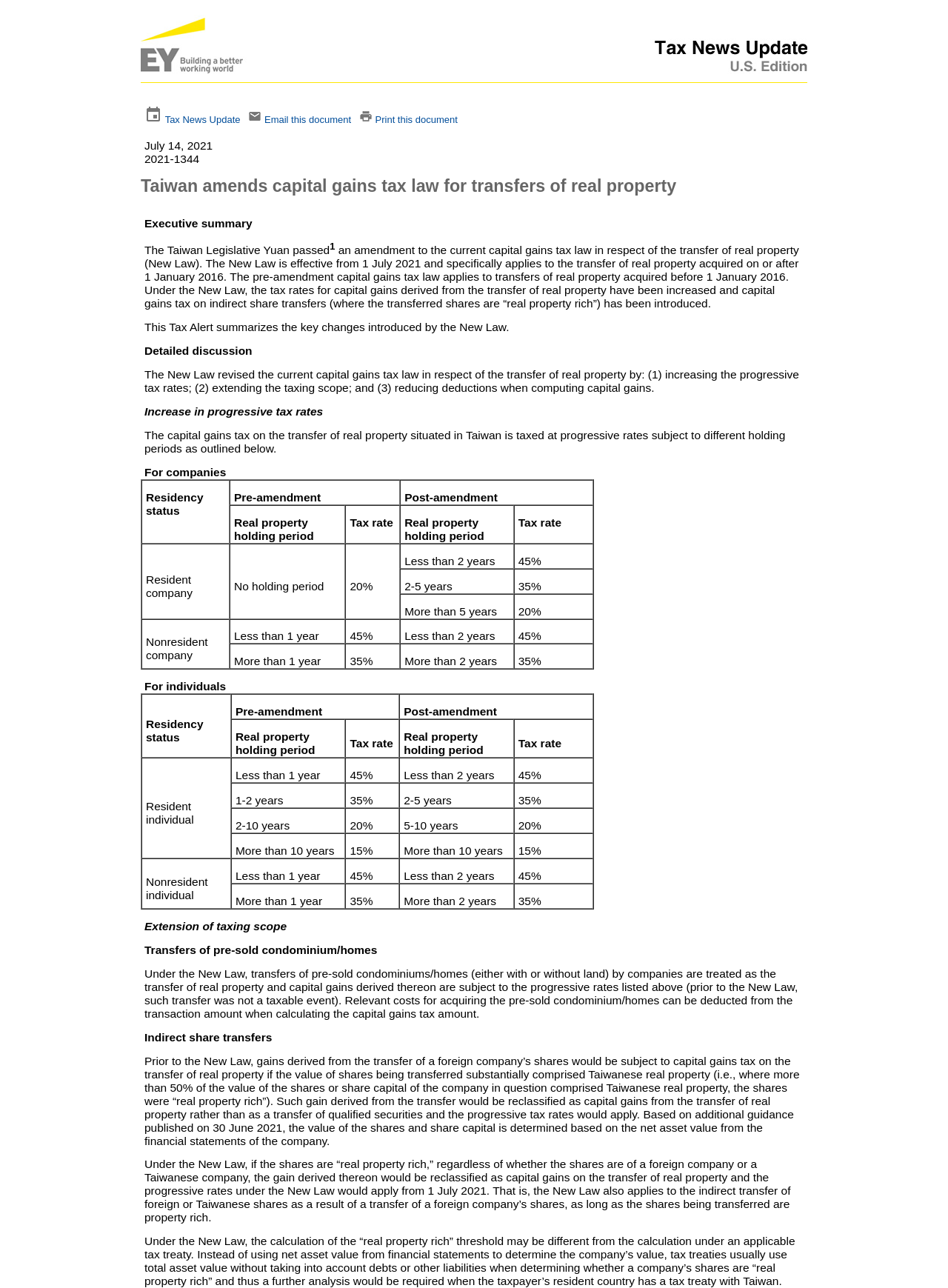What is the tax rate for a resident company with a real property holding period of less than 2 years? Observe the screenshot and provide a one-word or short phrase answer.

45%